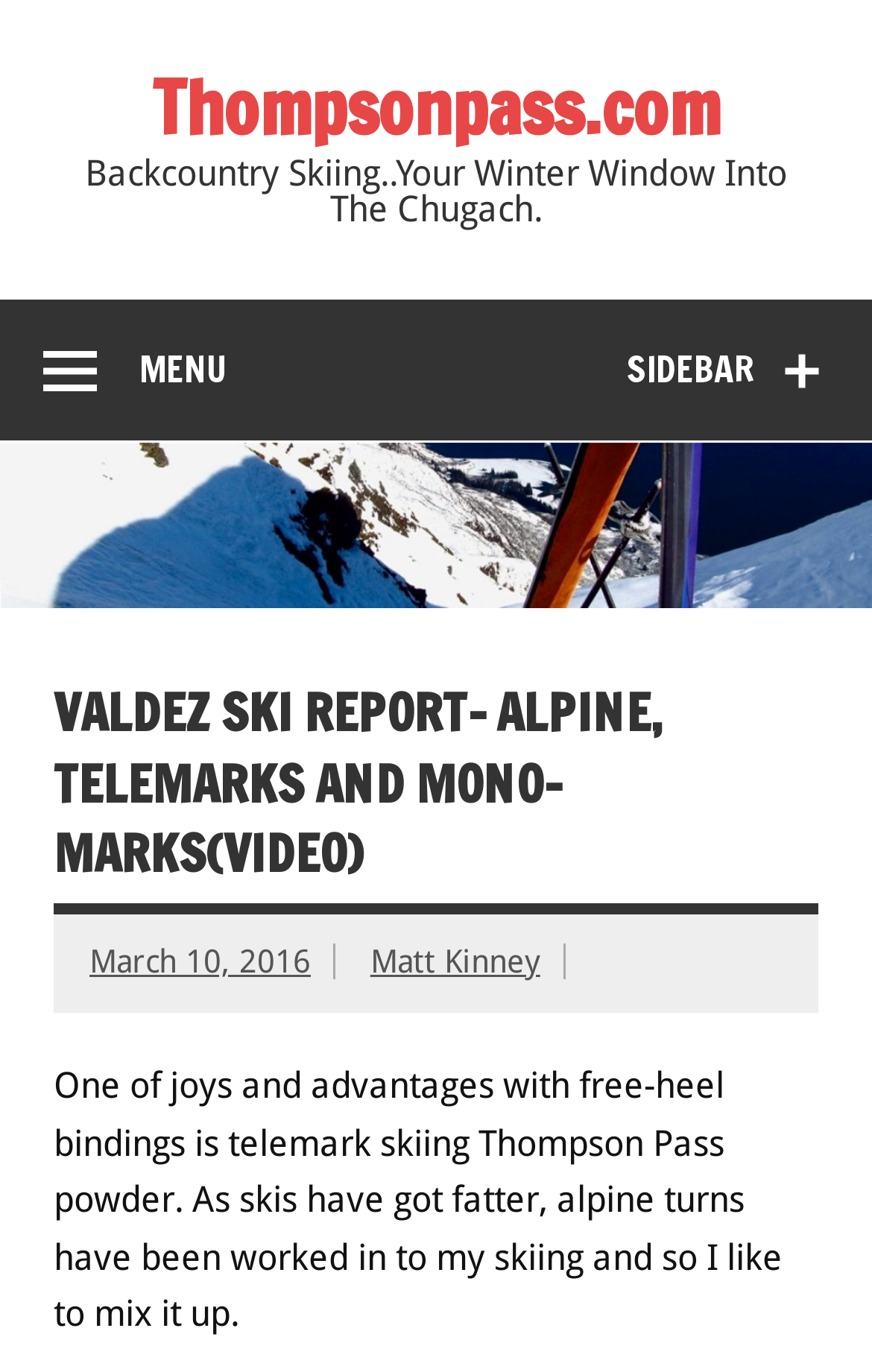What type of skiing is mentioned in the report?
Using the information presented in the image, please offer a detailed response to the question.

I found the type of skiing mentioned in the report by reading the static text element that describes the joys and advantages of free-heel bindings. The text mentions telemark skiing as one of the advantages.